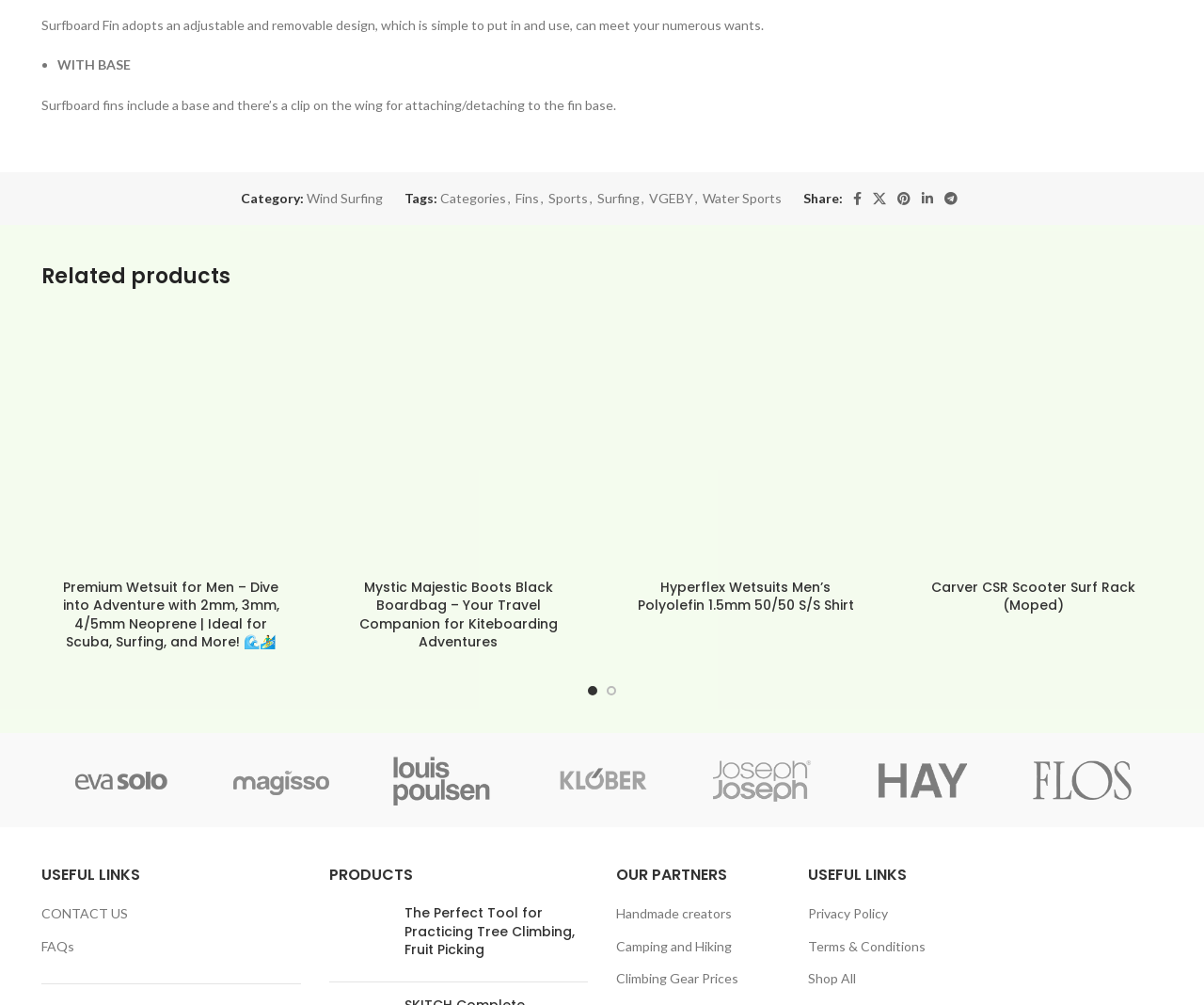Refer to the image and provide an in-depth answer to the question:
What is the purpose of the 'Share:' section on the webpage?

The 'Share:' section on the webpage contains links to various social media platforms, such as Facebook, X, Pinterest, Linkedin, and Telegram, which suggests that the purpose of this section is to allow users to share the webpage or its content on these social media platforms.